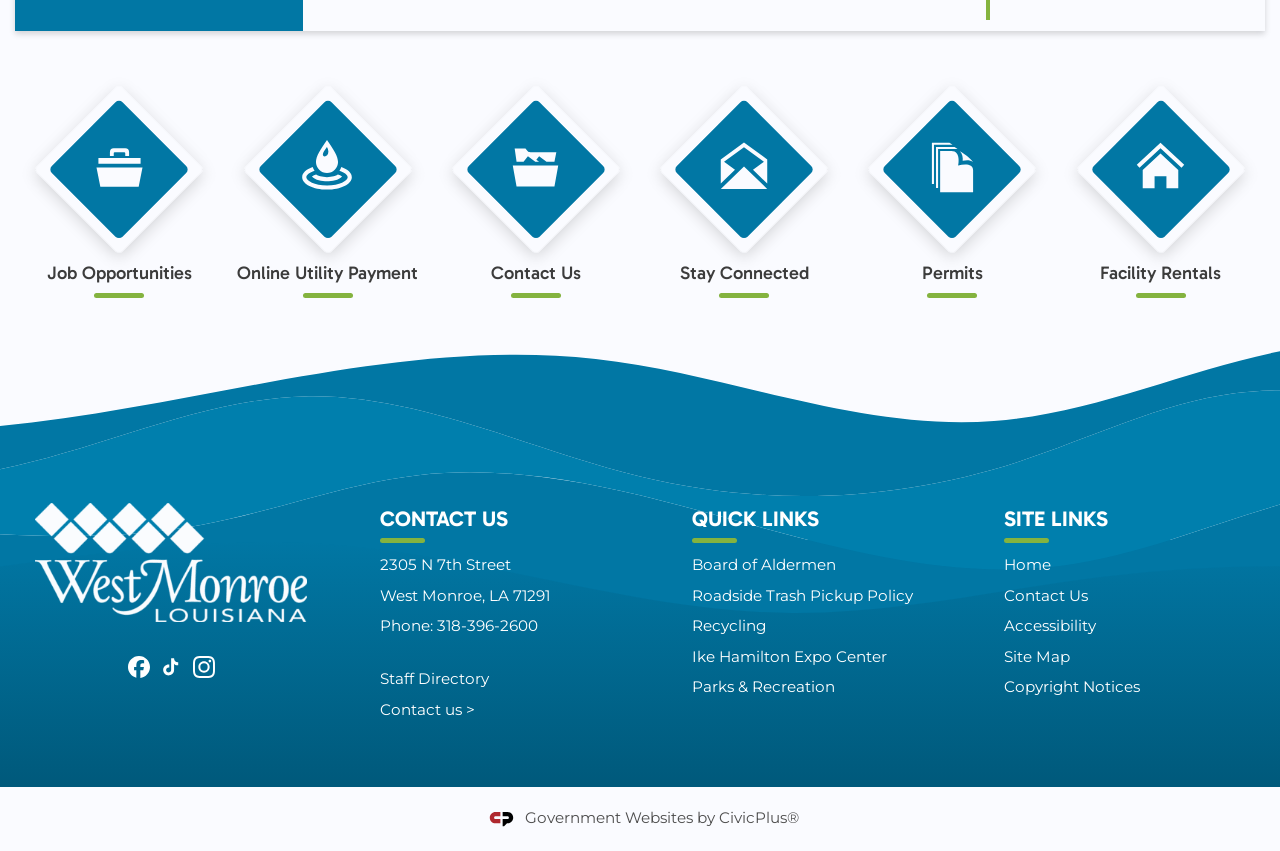What is the name of the website provider? From the image, respond with a single word or brief phrase.

CivicPlus